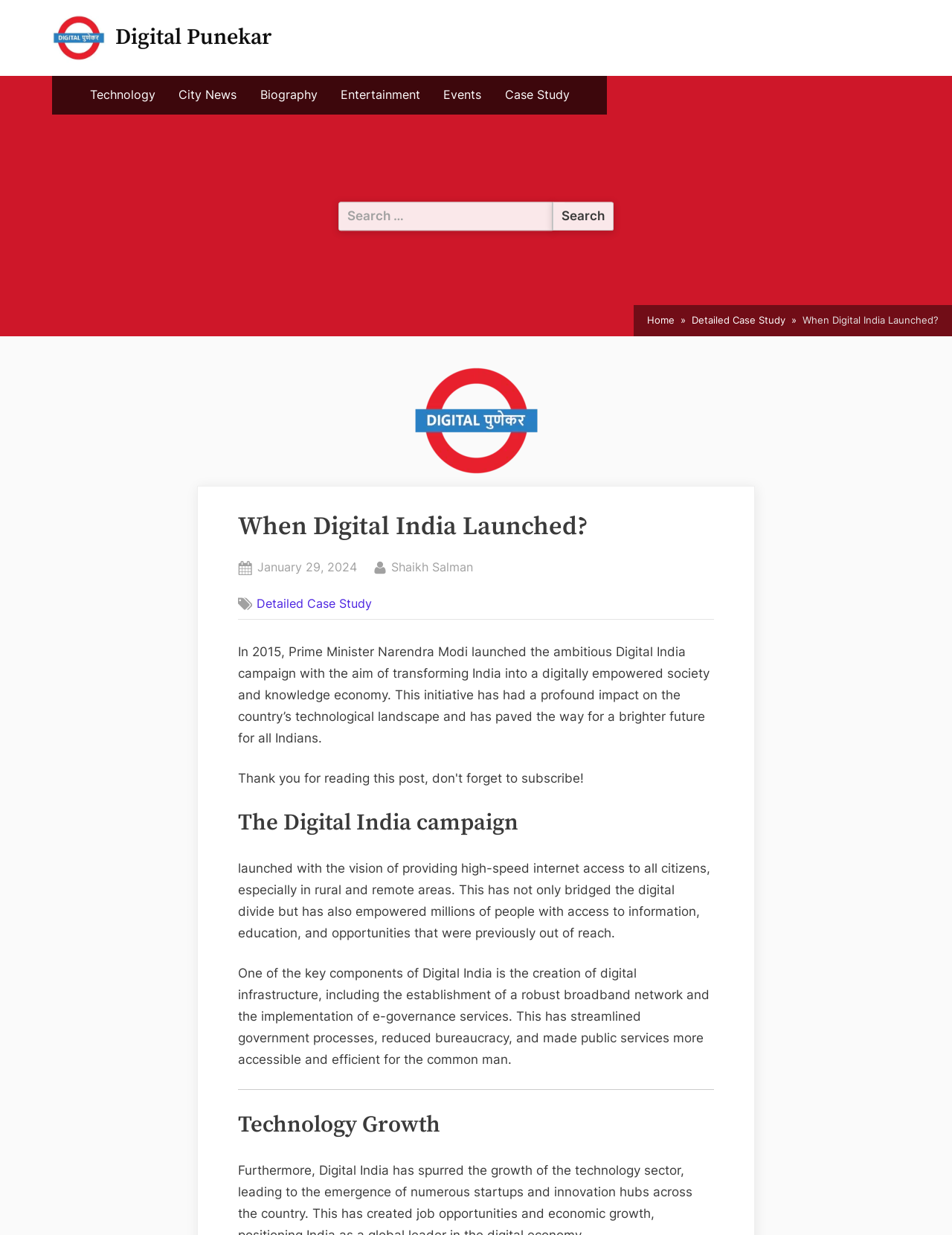Please locate the bounding box coordinates of the element that should be clicked to complete the given instruction: "Search for something".

[0.356, 0.163, 0.644, 0.187]